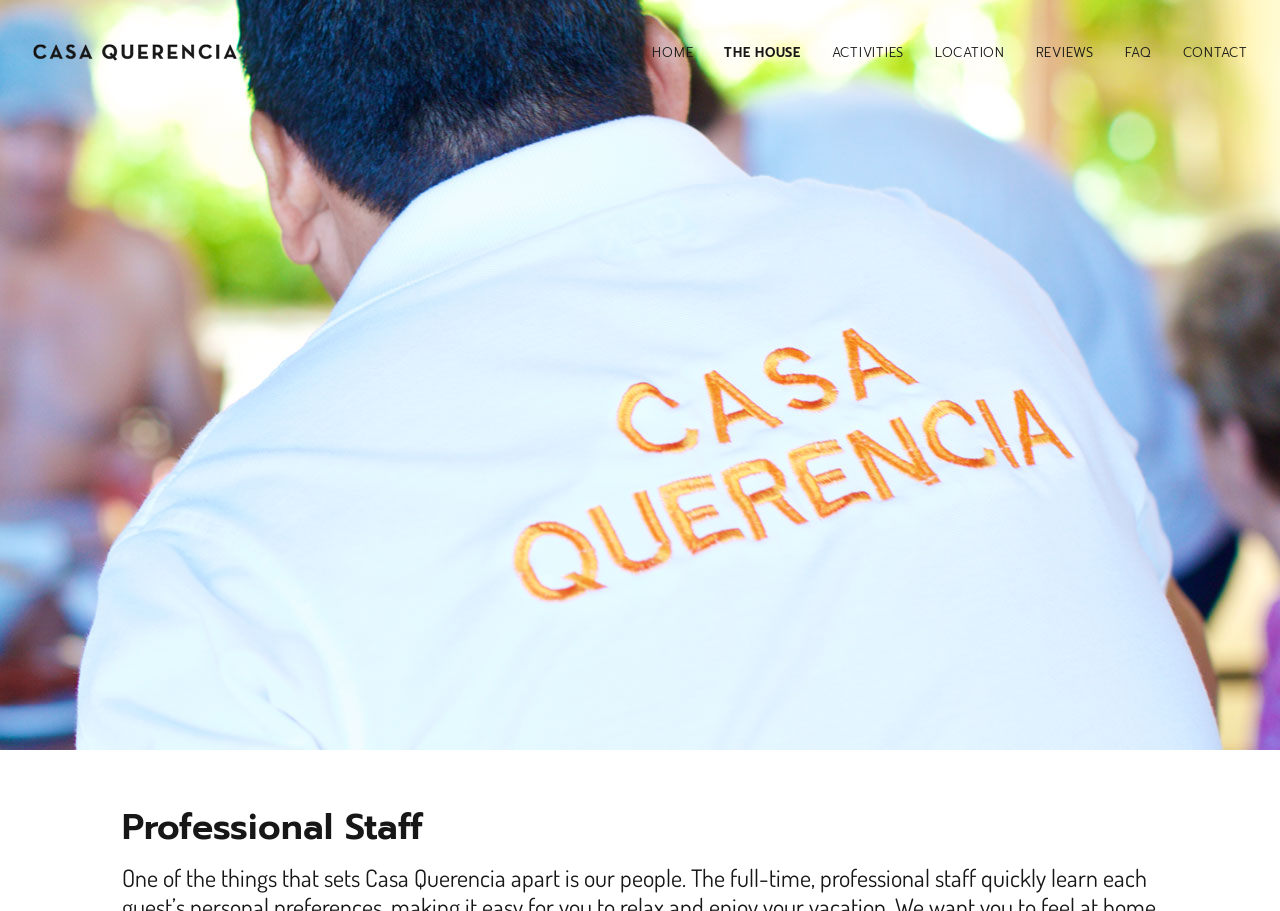From the webpage screenshot, predict the bounding box of the UI element that matches this description: "The House".

[0.554, 0.048, 0.638, 0.068]